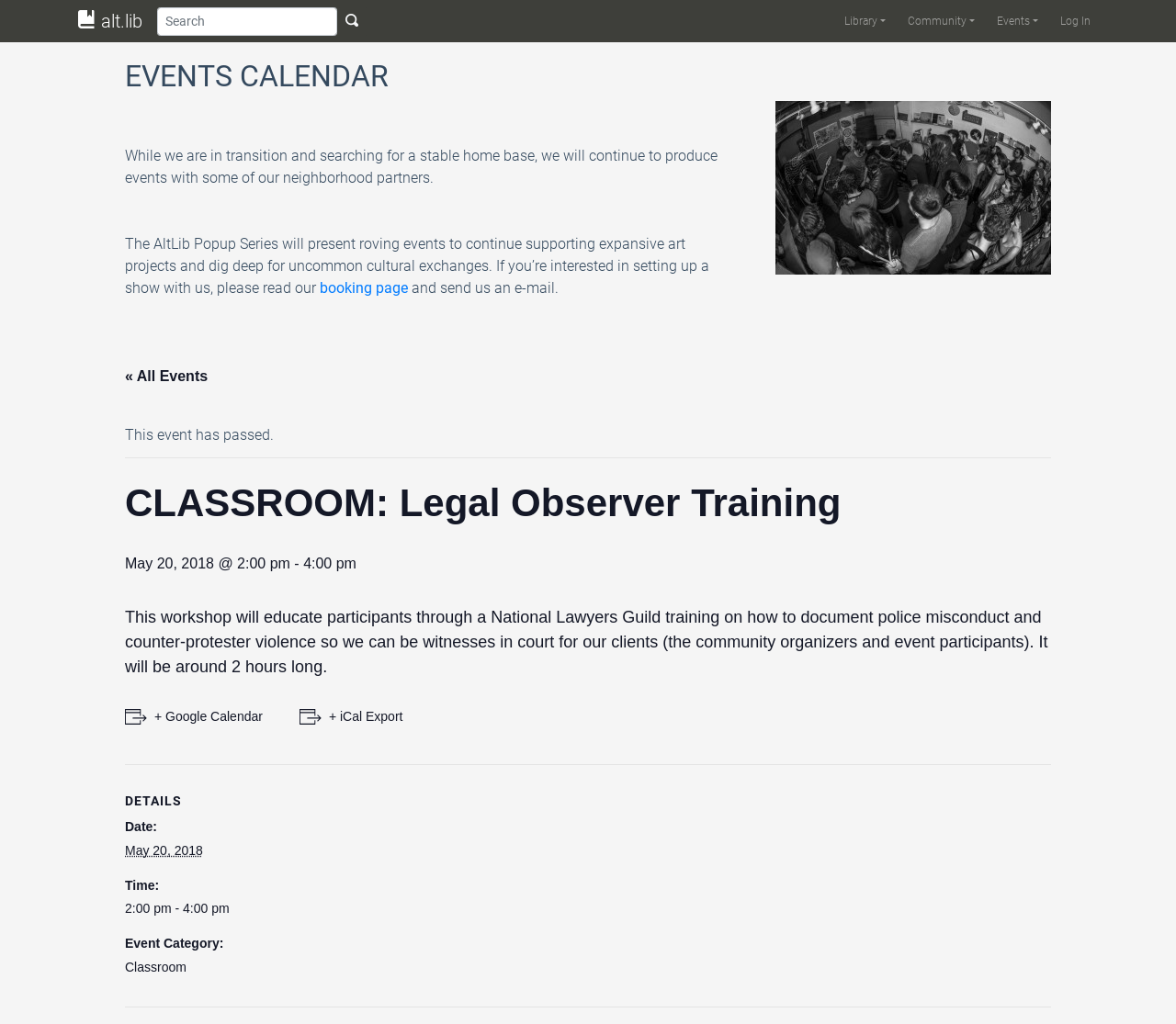What is the duration of the Legal Observer Training?
Please give a detailed and thorough answer to the question, covering all relevant points.

I found the answer by reading the description of the event, which states that the workshop will be around 2 hours long.